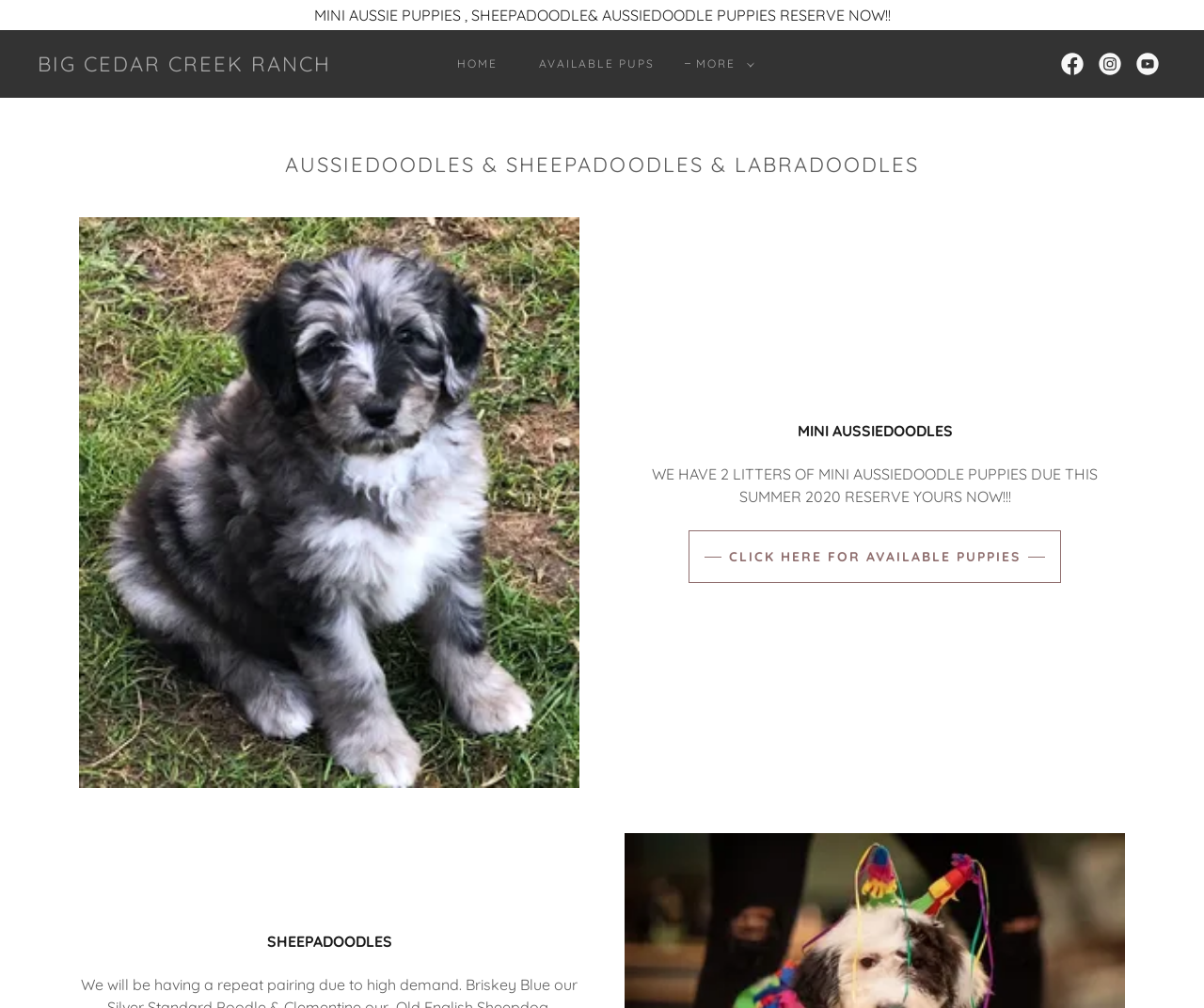How can I reserve a puppy?
Examine the image and give a concise answer in one word or a short phrase.

Click on the link 'MINI AUSSIE PUPPIES, SHEEPADOODLE& AUSSIEDOODLE PUPPIES RESERVE NOW!!'